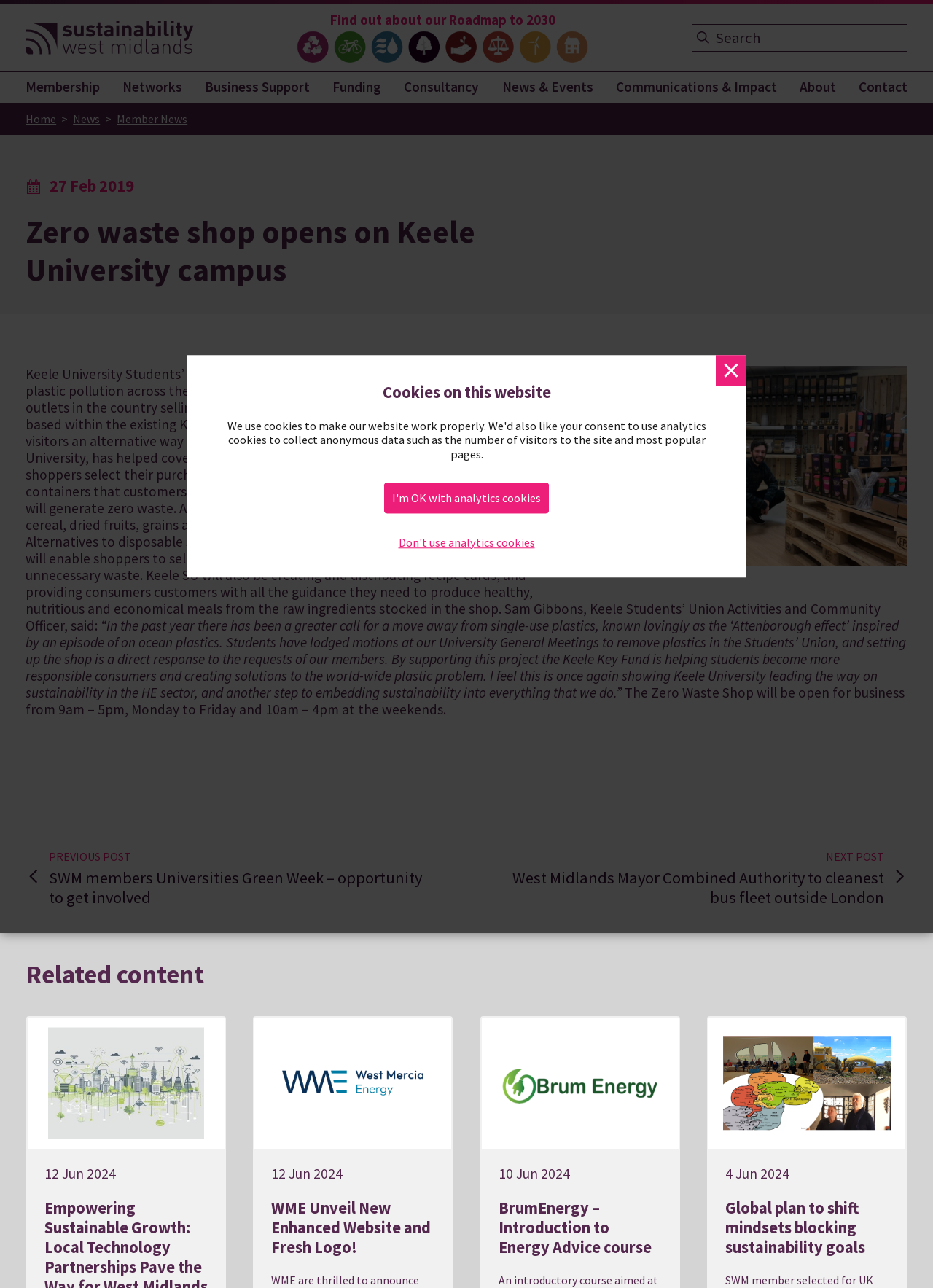Provide the text content of the webpage's main heading.

Zero waste shop opens on Keele University campus